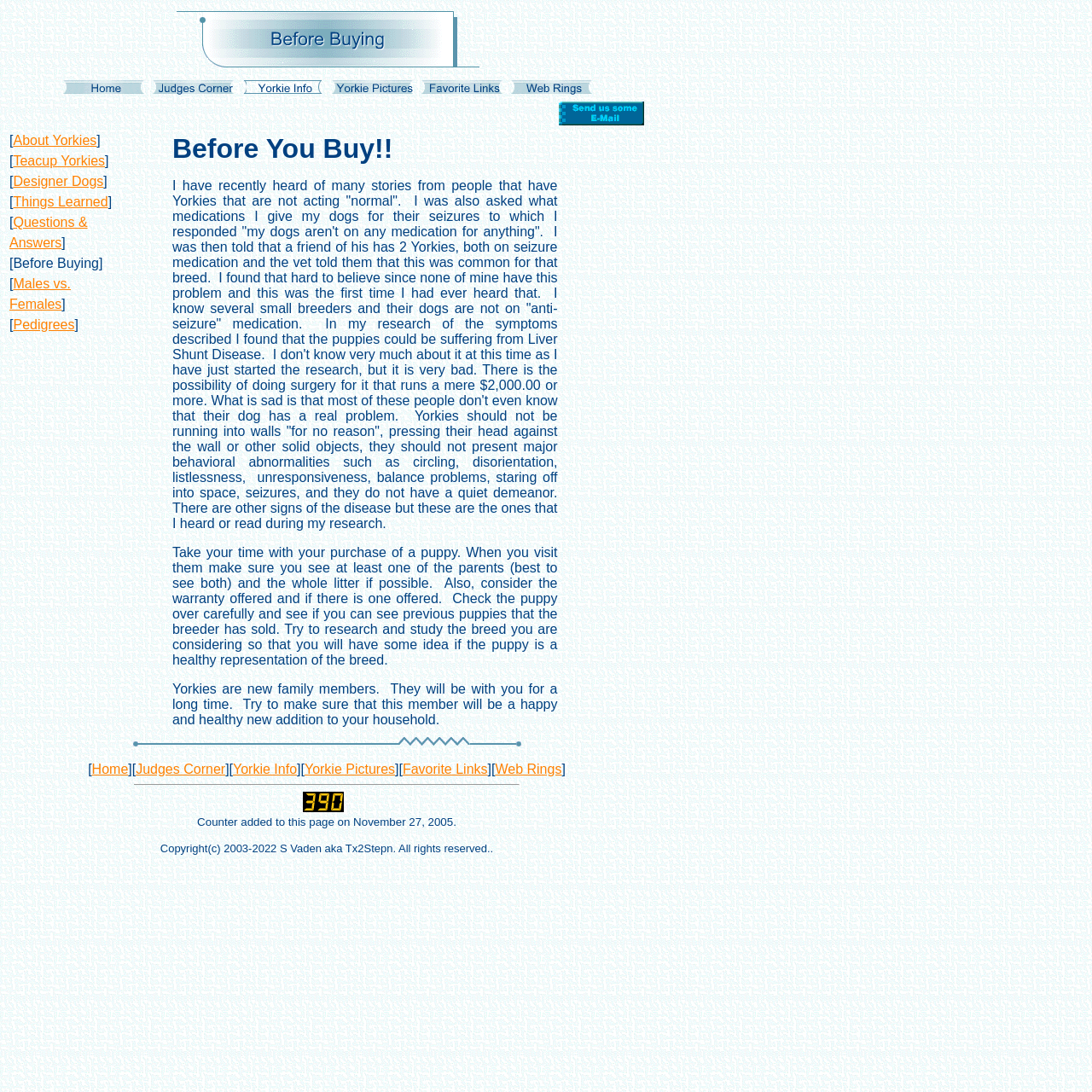Kindly determine the bounding box coordinates of the area that needs to be clicked to fulfill this instruction: "Click on the 'Home' link".

[0.053, 0.07, 0.135, 0.083]